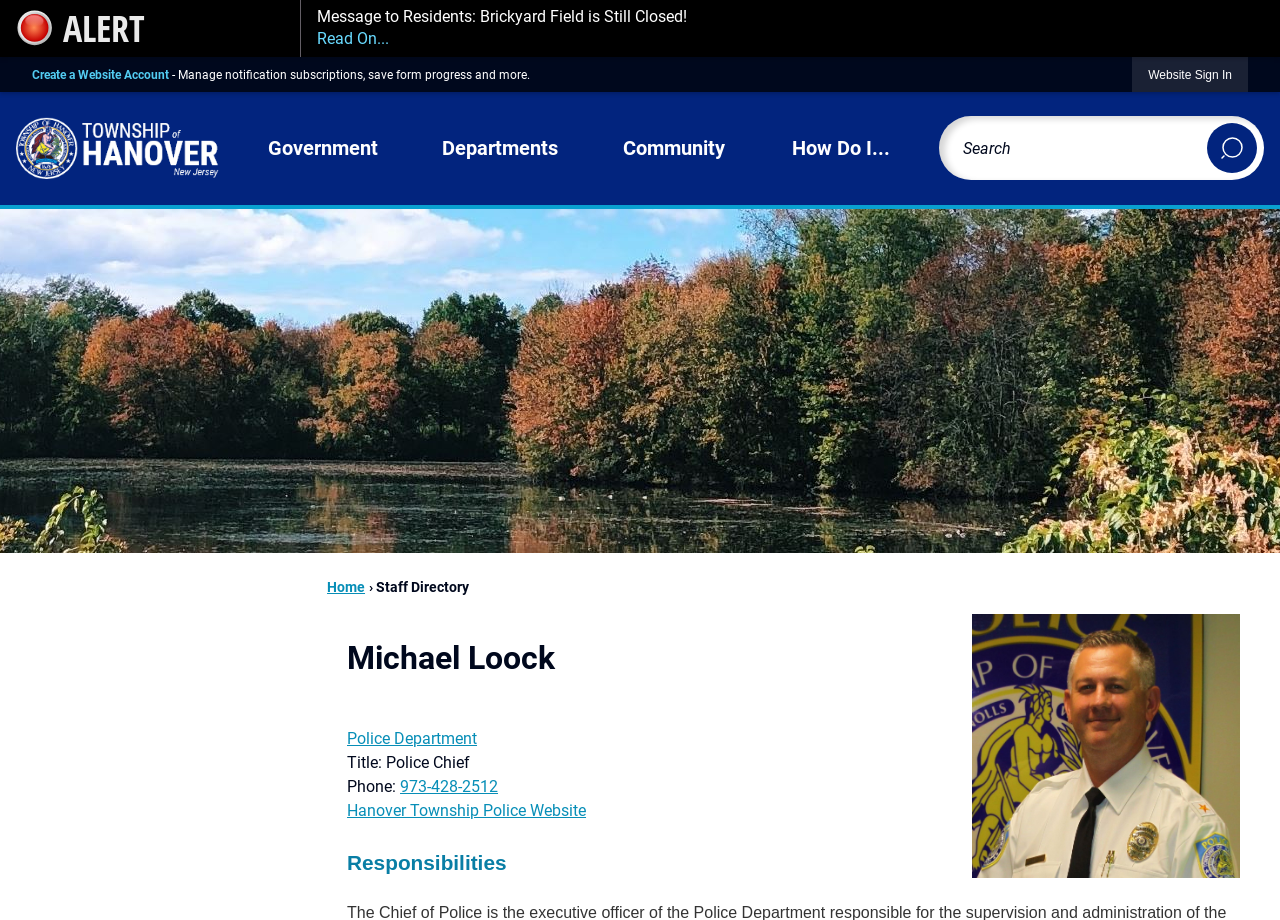Offer a meticulous description of the webpage's structure and content.

The webpage is a staff directory page for Michael Loock, with a focus on his role as Police Chief. At the top left, there is a link to skip to the main content, followed by an emergency alert link with an accompanying image. To the right of the emergency alert, there is a link to a message about Brickyard Field being closed.

Below the emergency alert, there are several buttons and links, including a "Create a Website Account" button, a "Website Sign In" button, and a link to the Hanover Township NJ homepage, which opens in a new window and has an accompanying image.

On the left side of the page, there is a vertical menu with four menu items: Government, Departments, Community, and How Do I.... Above the menu, there is a link to the Hanover Township NJ homepage.

On the right side of the page, there is a search region with a search textbox and a search button, accompanied by an image. Below the search region, there are three complementary elements, followed by a link to the home page and a static text element displaying "Staff Directory".

The main content of the page is focused on Michael Loock, with a large image of him taking up most of the bottom half of the page. Above the image, there is a heading element displaying his name, followed by a static text element displaying his title as Police Chief. Below the title, there are links to the Police Department and the Hanover Township Police Website, as well as static text elements displaying his phone number and responsibilities.